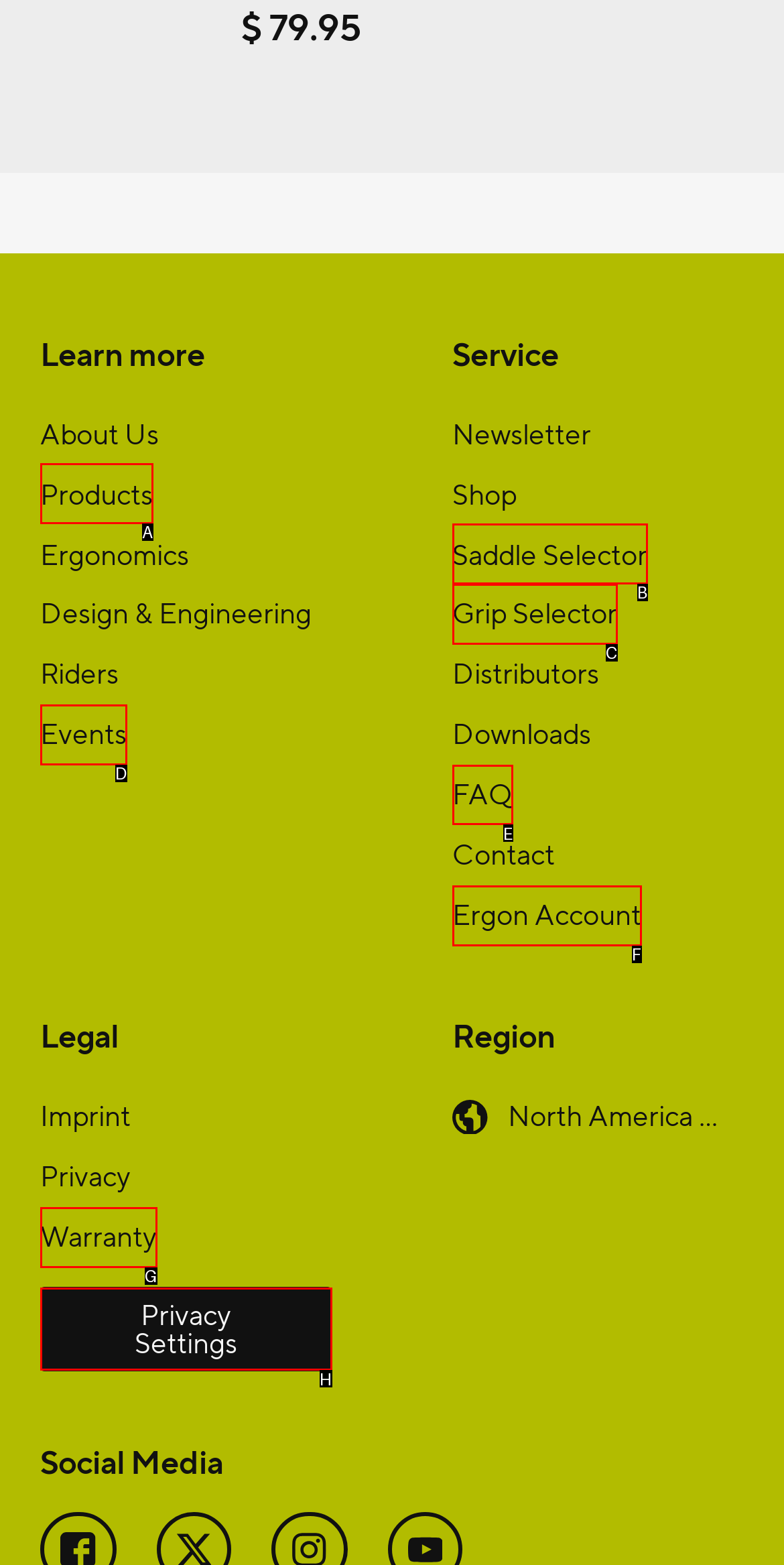Specify the letter of the UI element that should be clicked to achieve the following: Access the FAQ page
Provide the corresponding letter from the choices given.

E